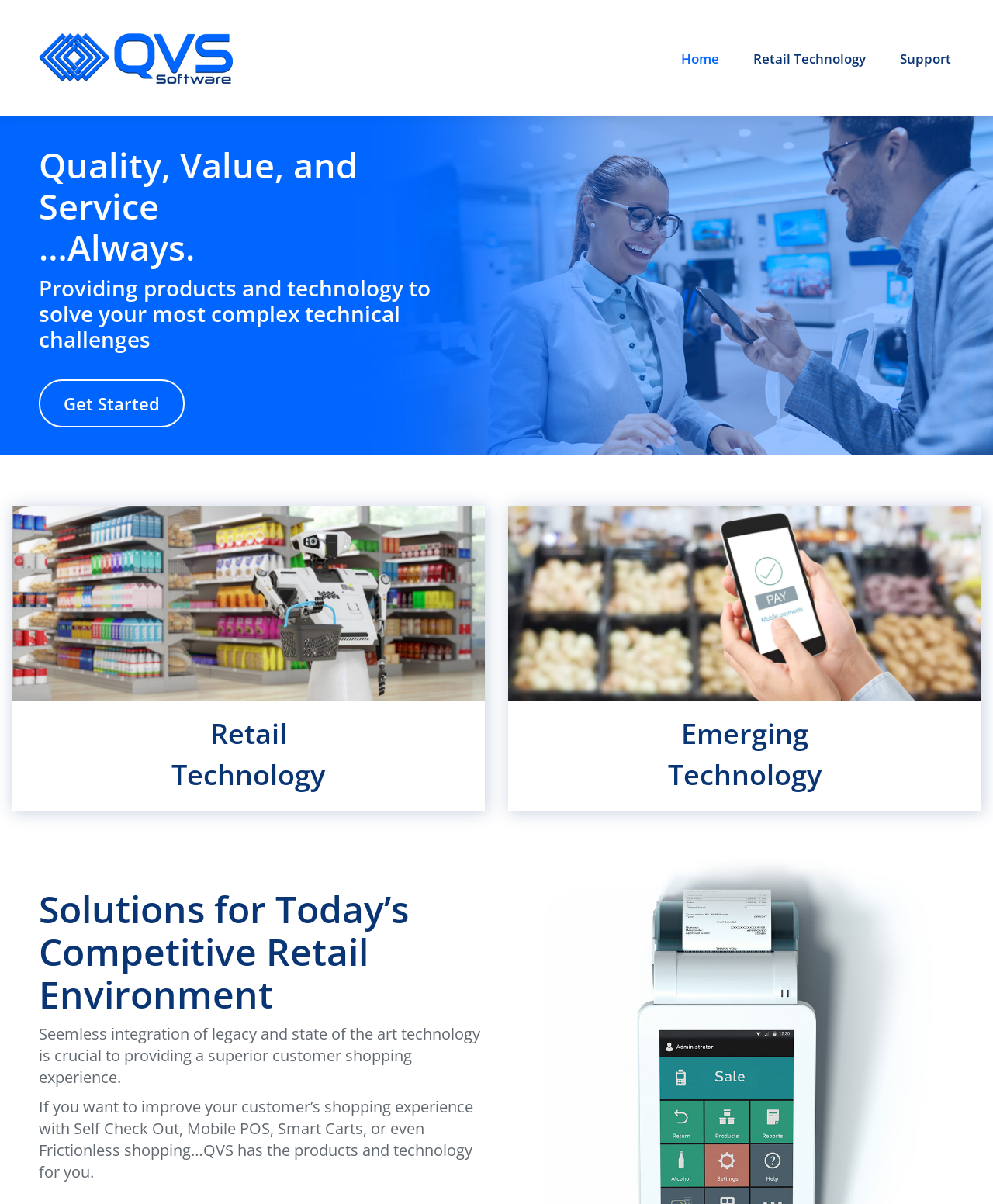Provide the bounding box coordinates of the UI element that matches the description: "Retail Technology".

[0.012, 0.42, 0.488, 0.673]